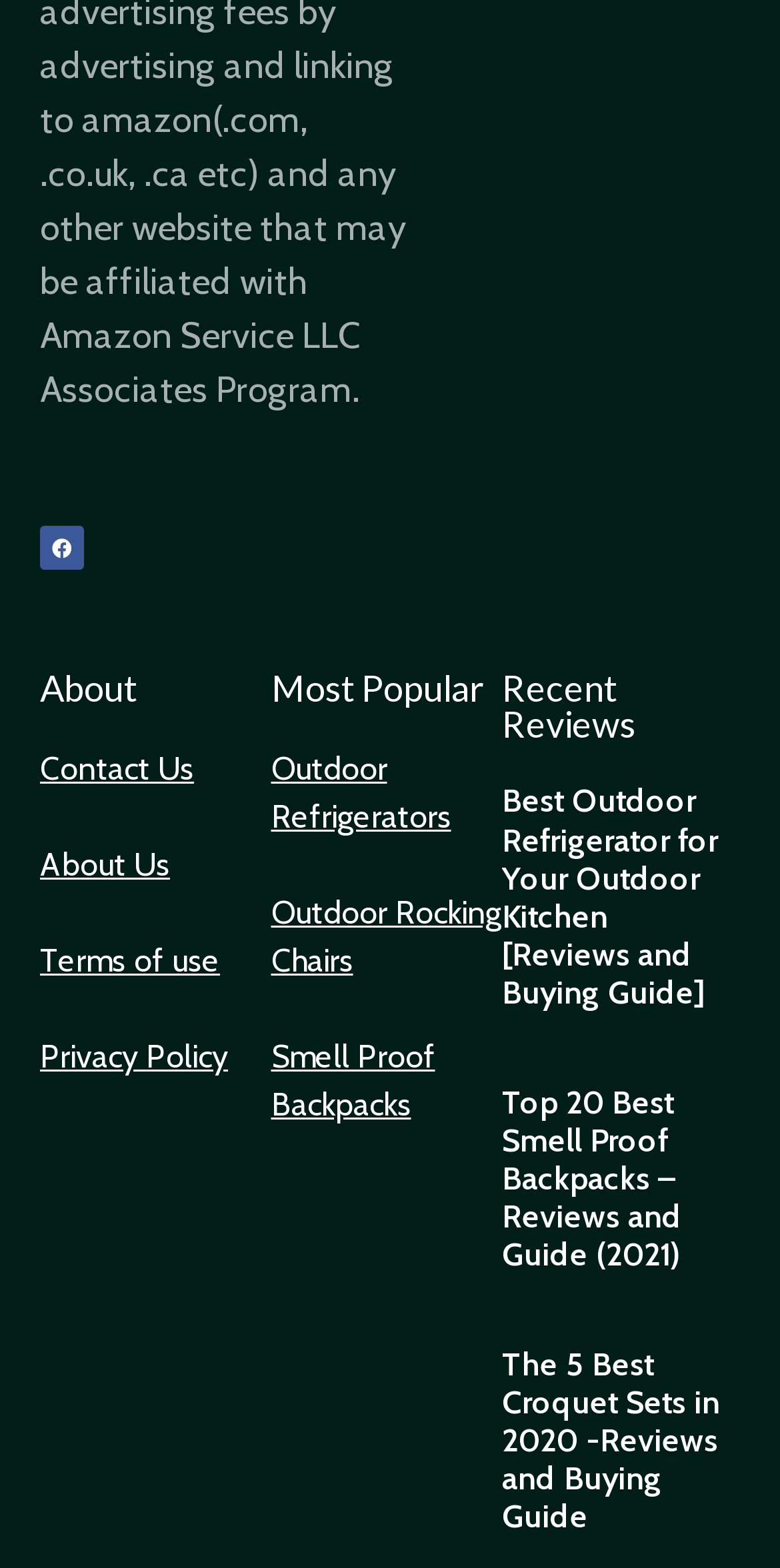Using the element description: "Smell Proof Backpacks", determine the bounding box coordinates for the specified UI element. The coordinates should be four float numbers between 0 and 1, [left, top, right, bottom].

[0.347, 0.662, 0.558, 0.717]